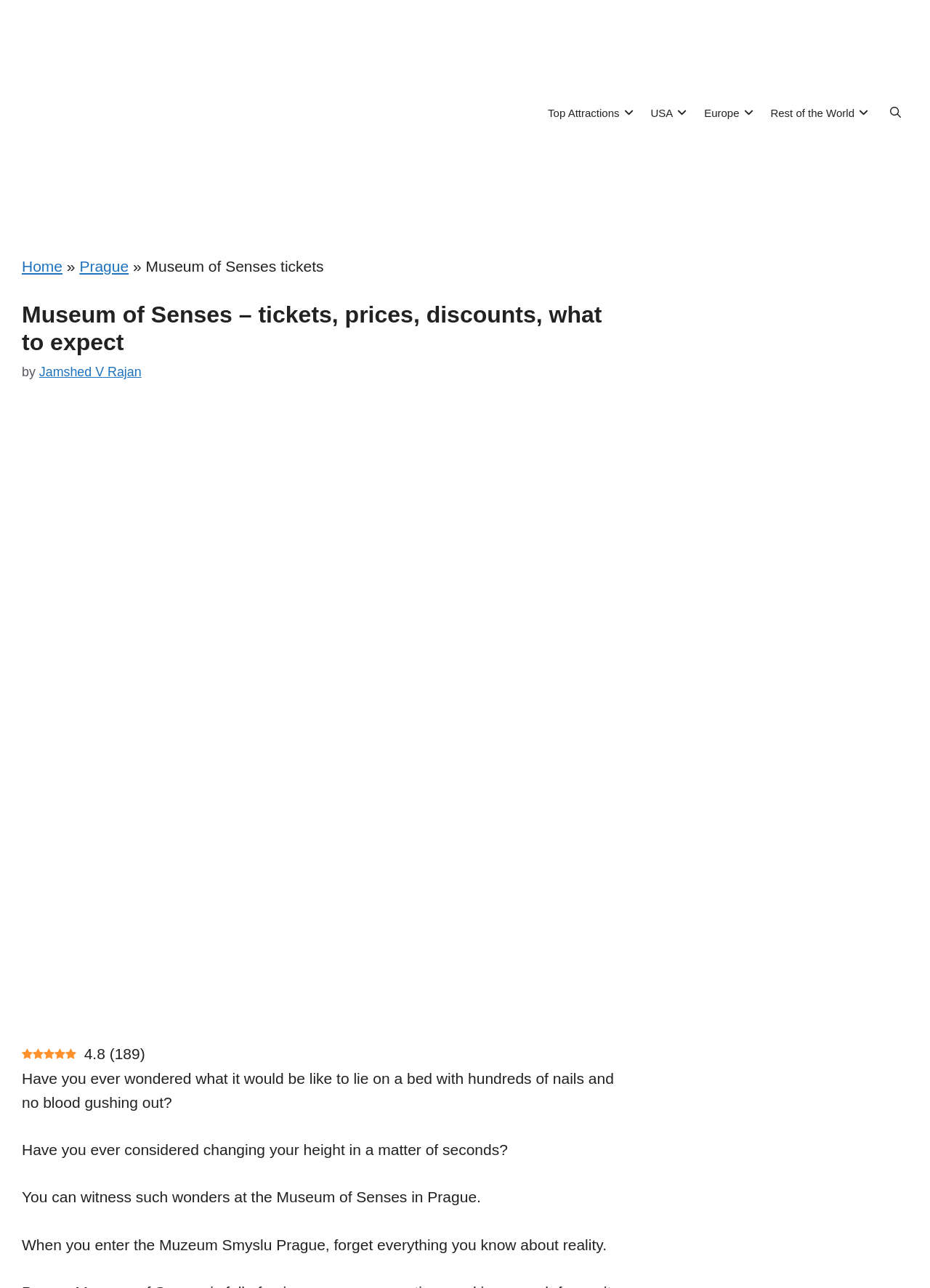Locate the bounding box coordinates of the clickable area to execute the instruction: "Open the search". Provide the coordinates as four float numbers between 0 and 1, represented as [left, top, right, bottom].

[0.941, 0.071, 0.984, 0.104]